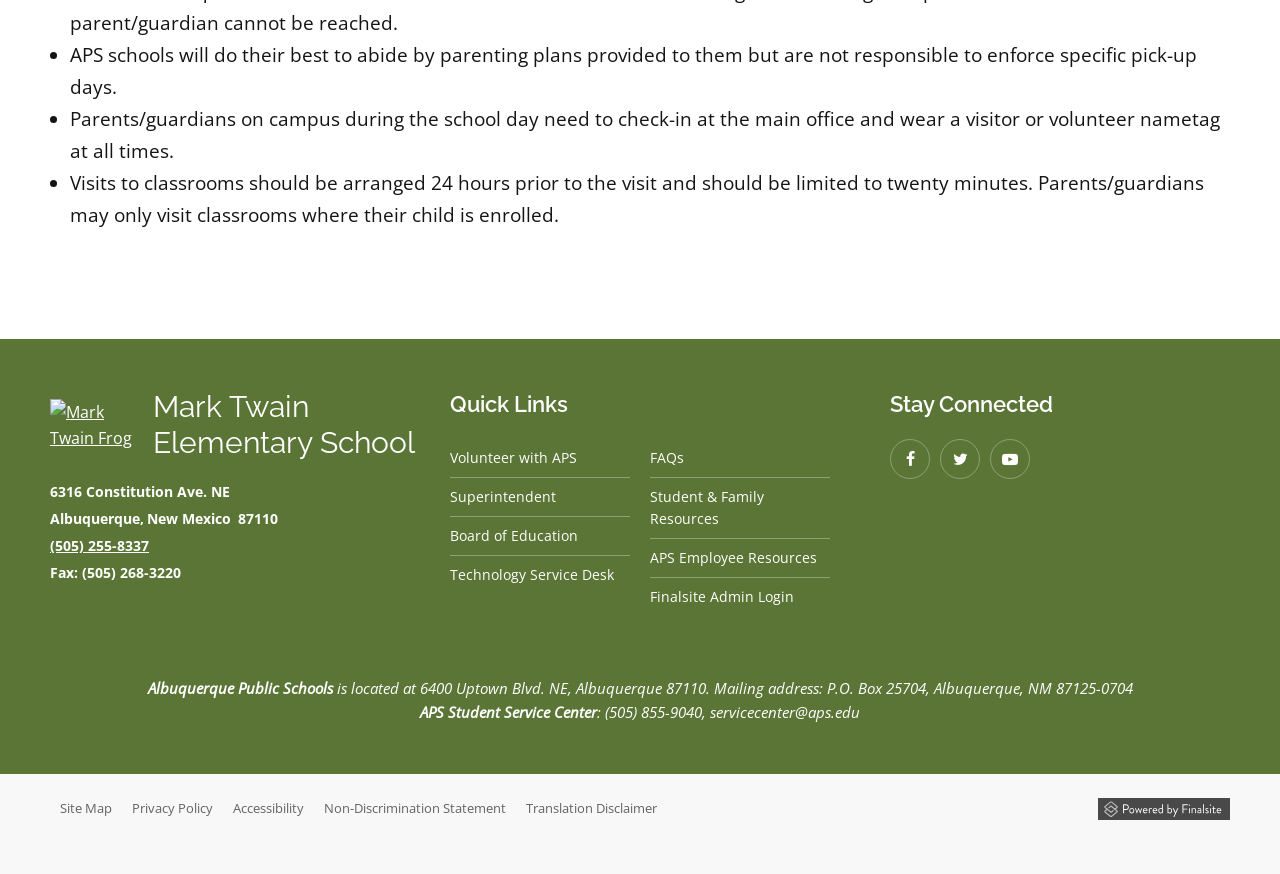What is the address of the school?
From the details in the image, answer the question comprehensively.

I found the answer by looking at the static text '6316 Constitution Ave. NE' in the article section, which appears to be the address of the school.